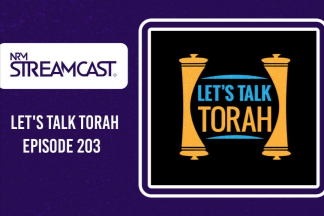When was Episode 203 of 'Let's Talk Torah' released?
With the help of the image, please provide a detailed response to the question.

According to the image, Episode 203 of 'Let's Talk Torah' was released on April 25, 2021, as part of a series exploring various topics within the realm of Torah.